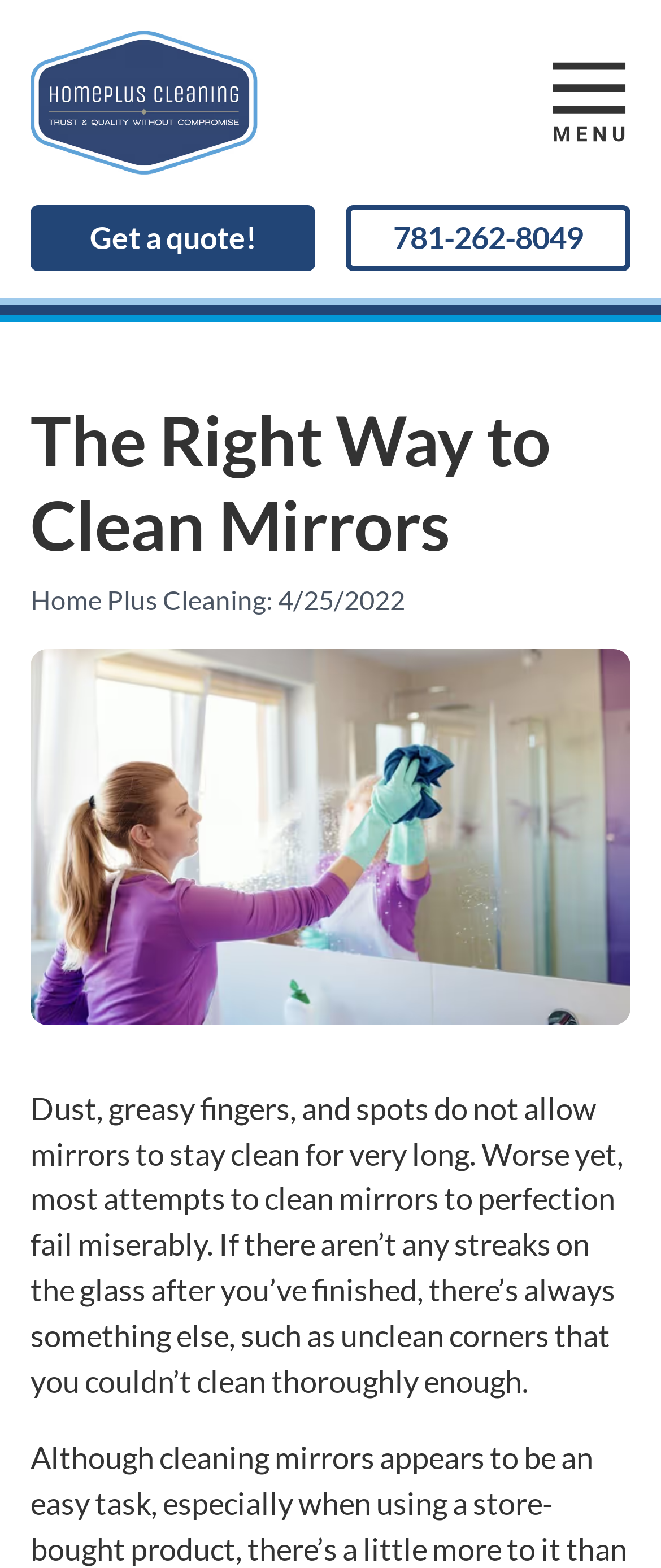What is the purpose of the button at the top right?
Carefully analyze the image and provide a detailed answer to the question.

I found the purpose of the button by looking at the button element with the text 'toggle menu' which is located at the top right of the webpage, next to the logo image.